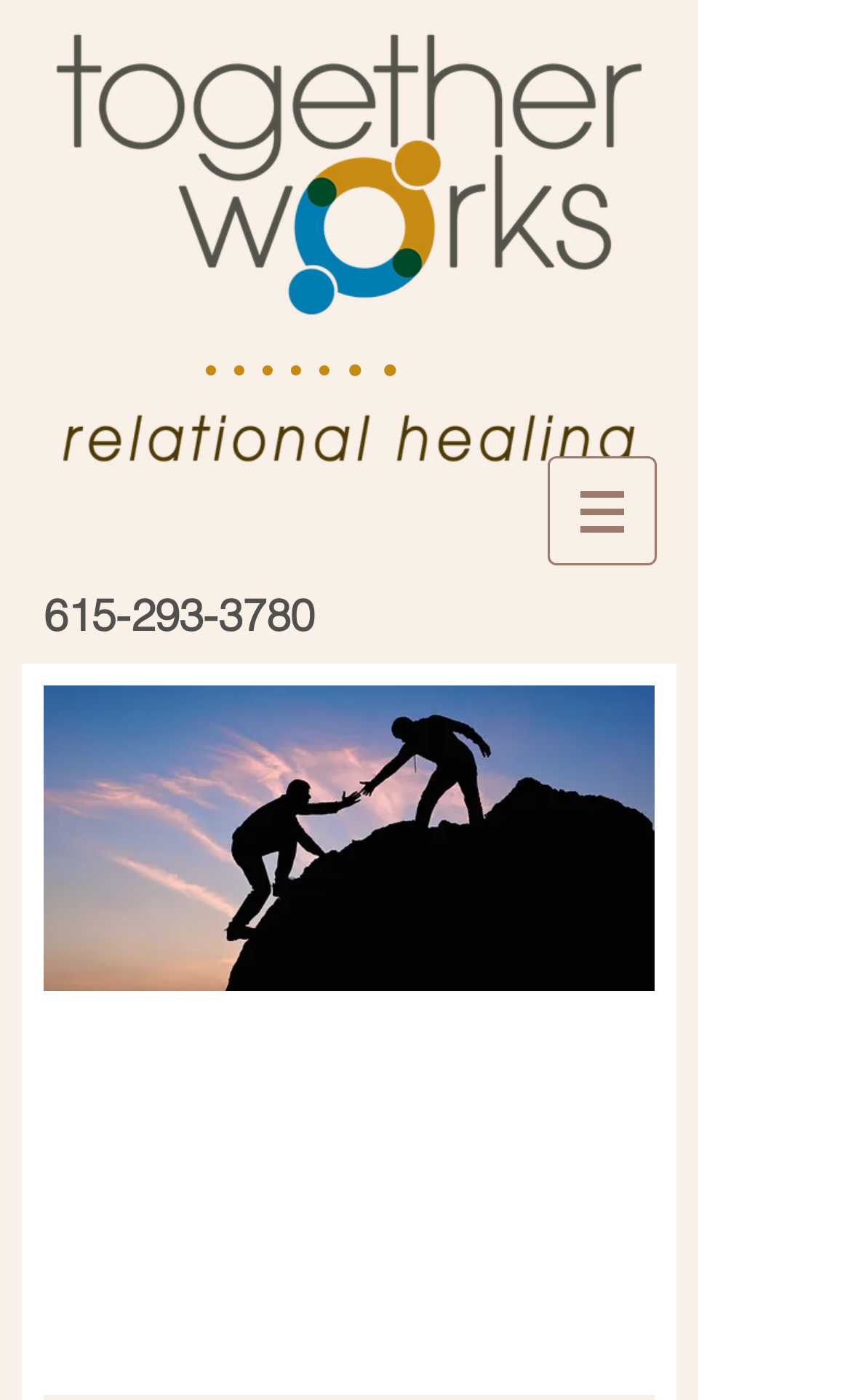Provide a one-word or one-phrase answer to the question:
Who is the author of the quote?

Sue Johnson